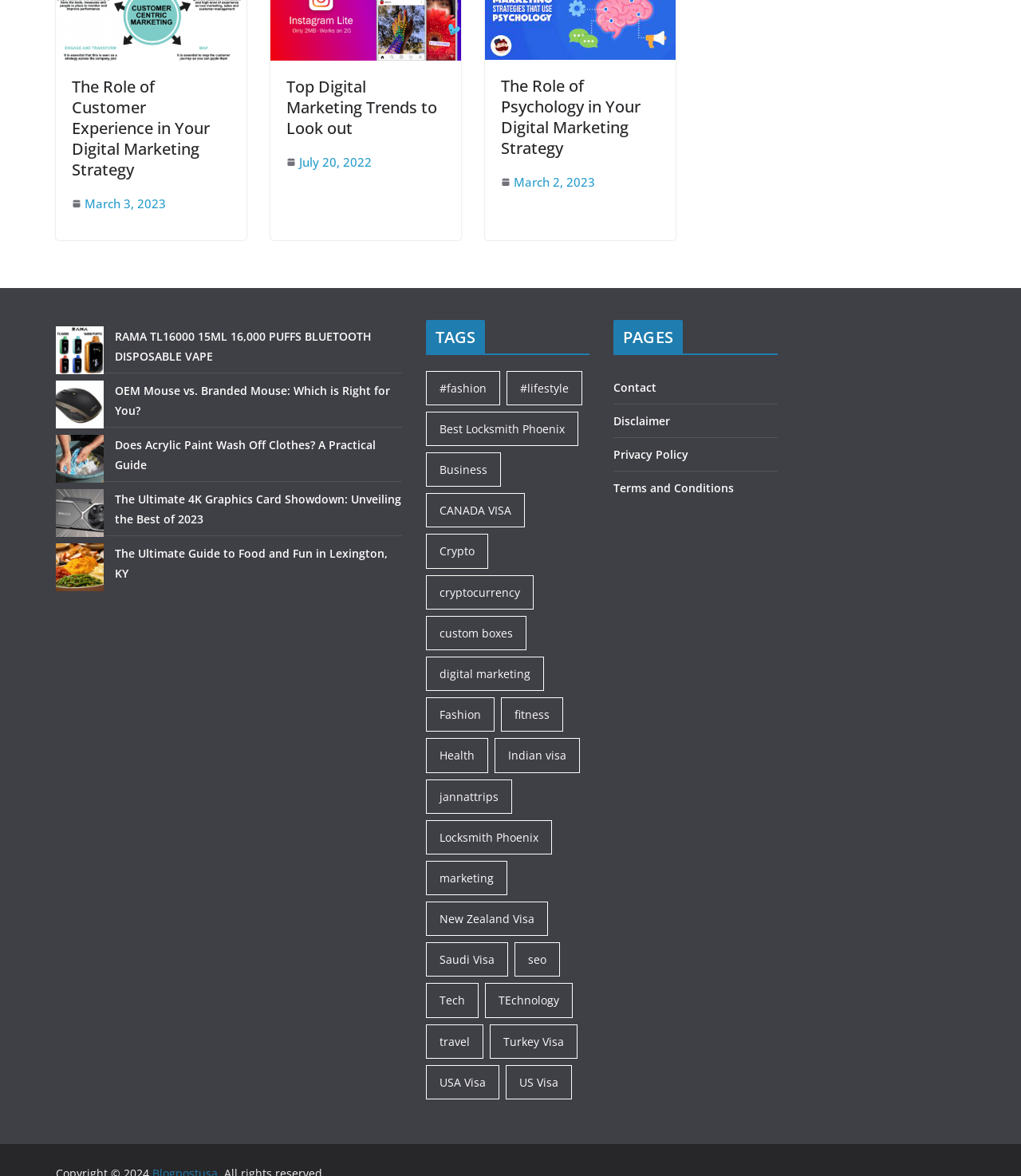Give a concise answer using only one word or phrase for this question:
What is the purpose of the 'PAGES' section?

List of pages